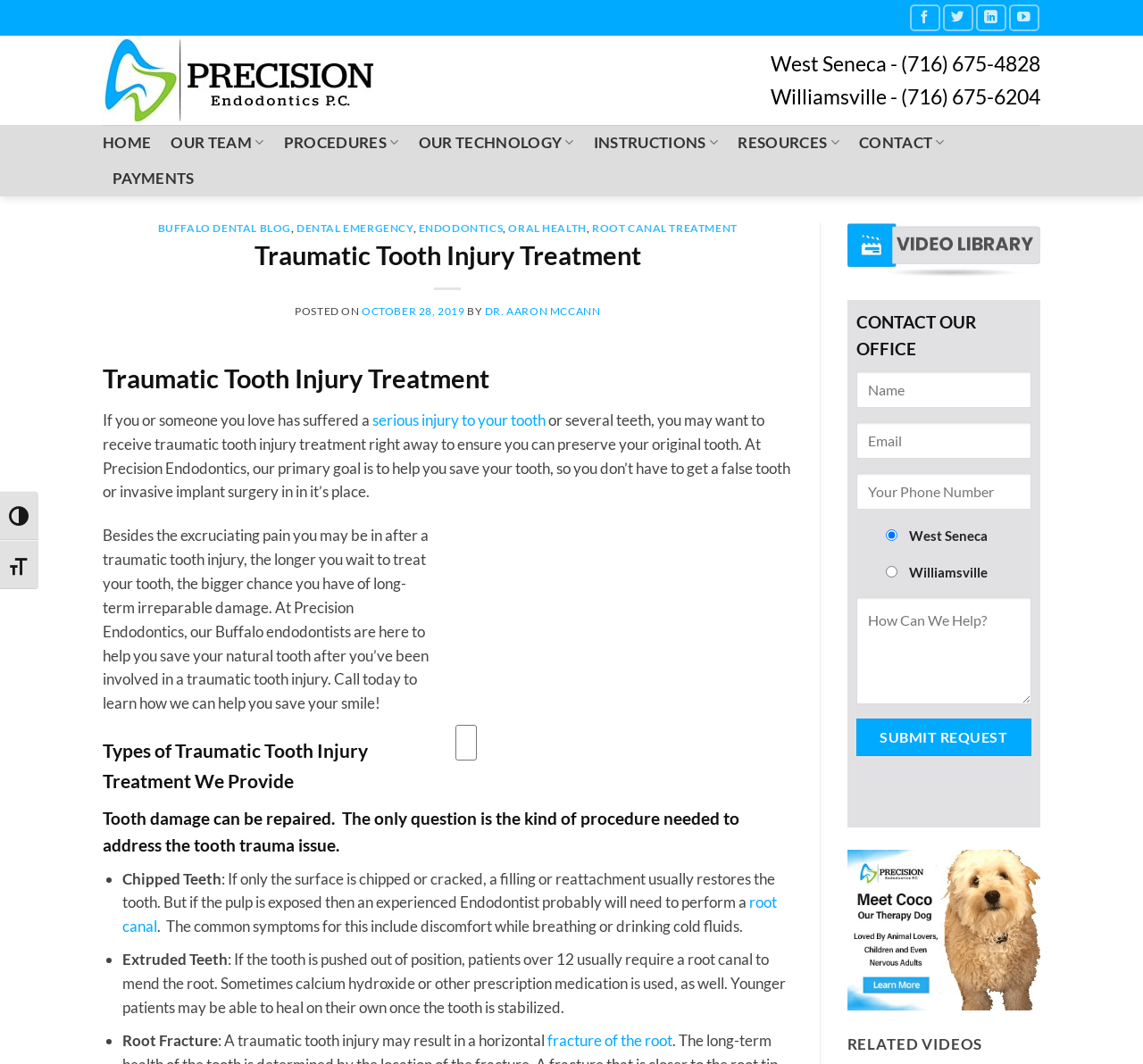Find the bounding box coordinates of the element to click in order to complete this instruction: "Contact Buffalo Endodontist". The bounding box coordinates must be four float numbers between 0 and 1, denoted as [left, top, right, bottom].

[0.674, 0.056, 0.91, 0.07]